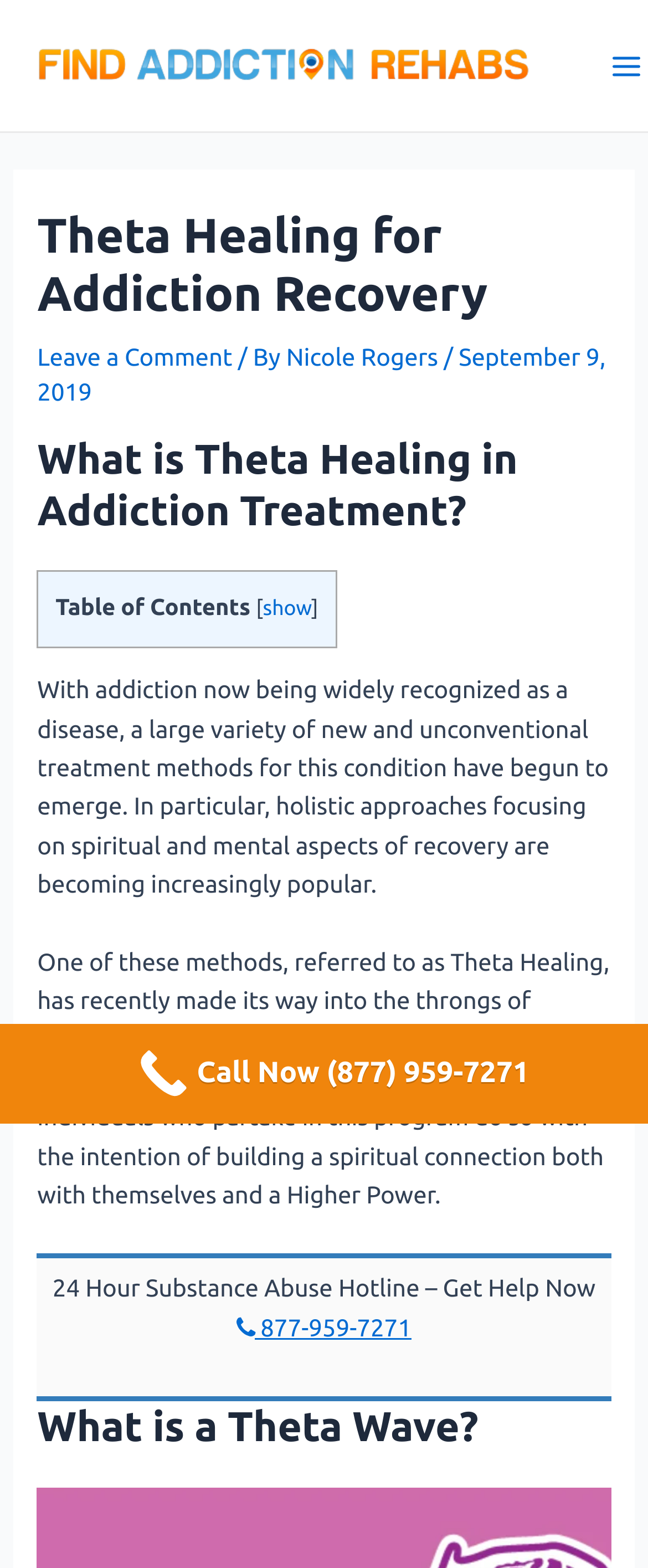Extract the bounding box coordinates for the described element: "All Issues". The coordinates should be represented as four float numbers between 0 and 1: [left, top, right, bottom].

None